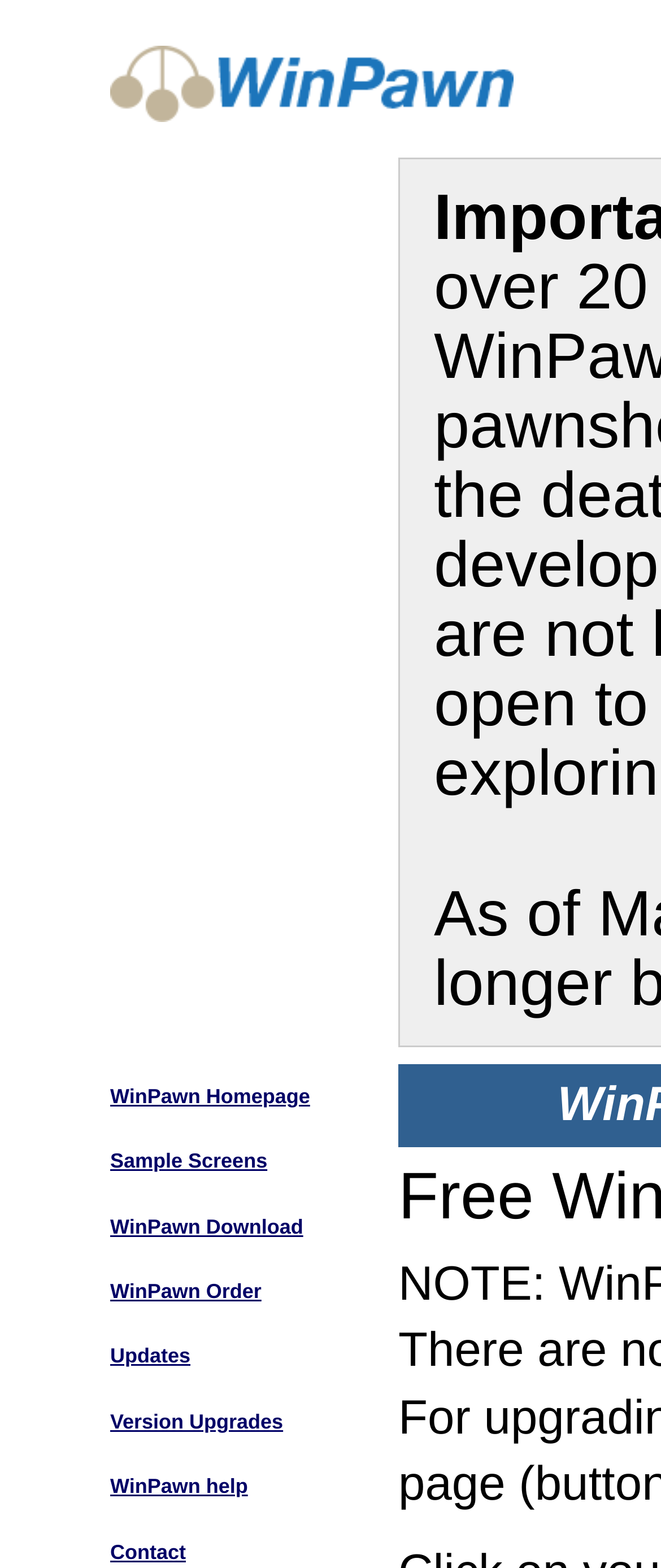What is the last link on this webpage?
Please answer the question as detailed as possible.

The last link on this webpage is 'Contact' which is located at the bottom of the webpage with a bounding box of [0.167, 0.982, 0.281, 0.997].